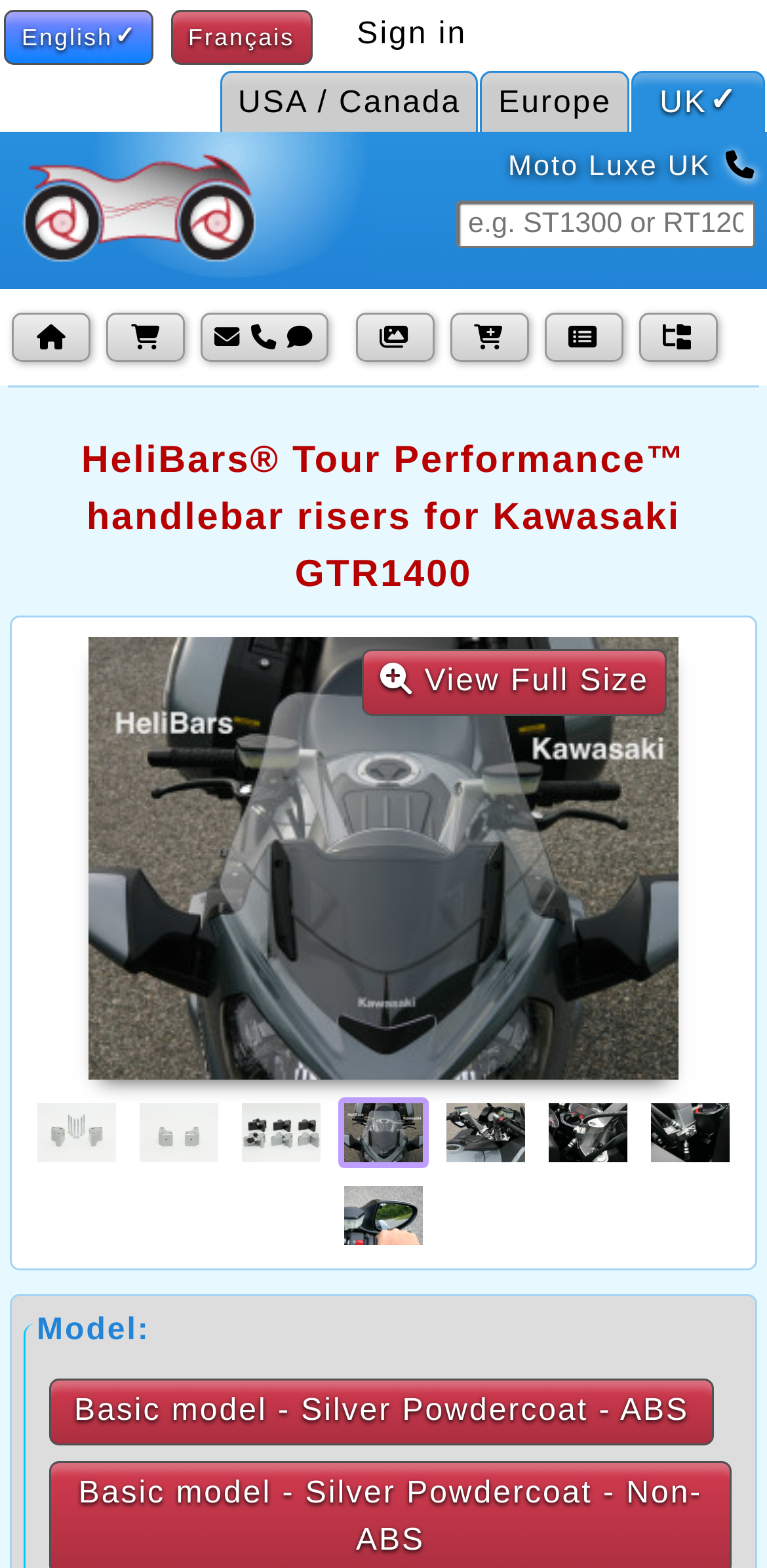Identify the bounding box coordinates of the element that should be clicked to fulfill this task: "Search for a product". The coordinates should be provided as four float numbers between 0 and 1, i.e., [left, top, right, bottom].

[0.595, 0.128, 0.985, 0.158]